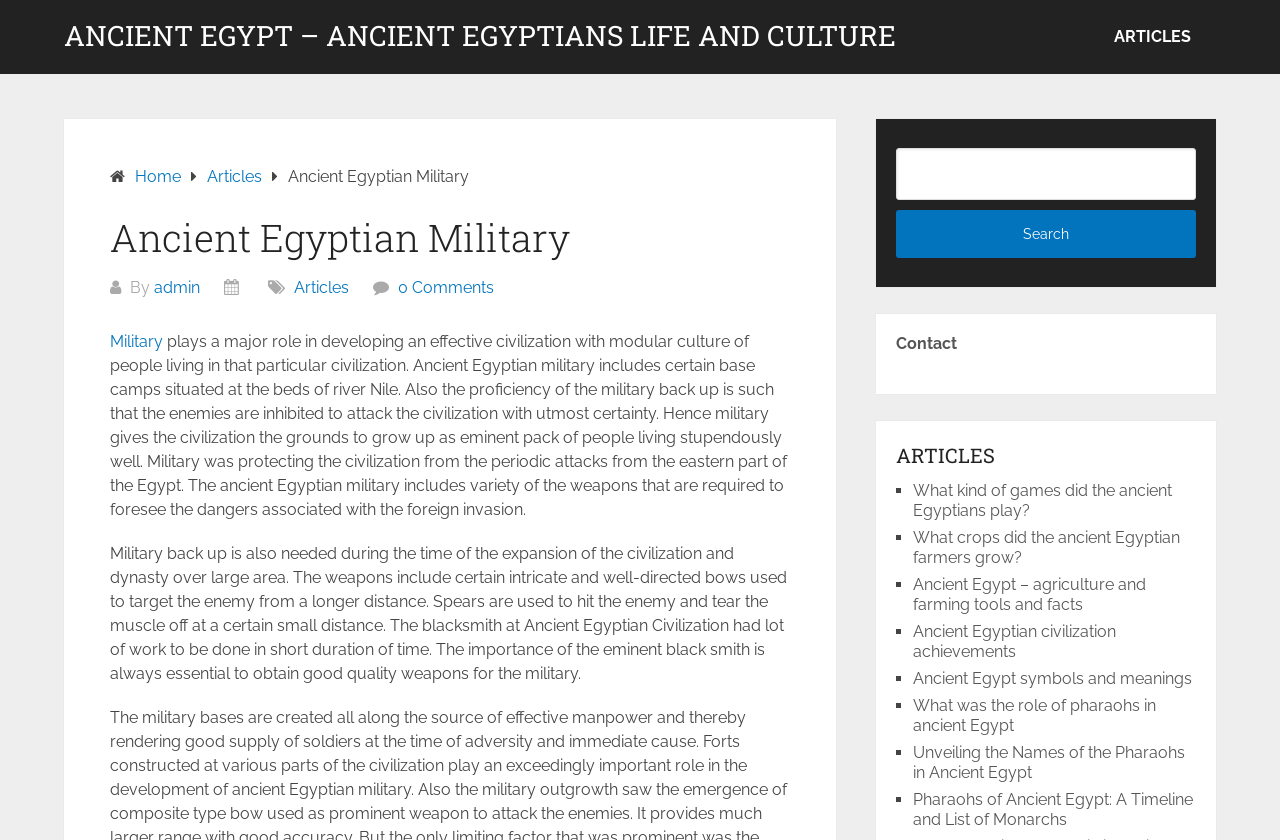Locate and generate the text content of the webpage's heading.

Ancient Egyptian Military